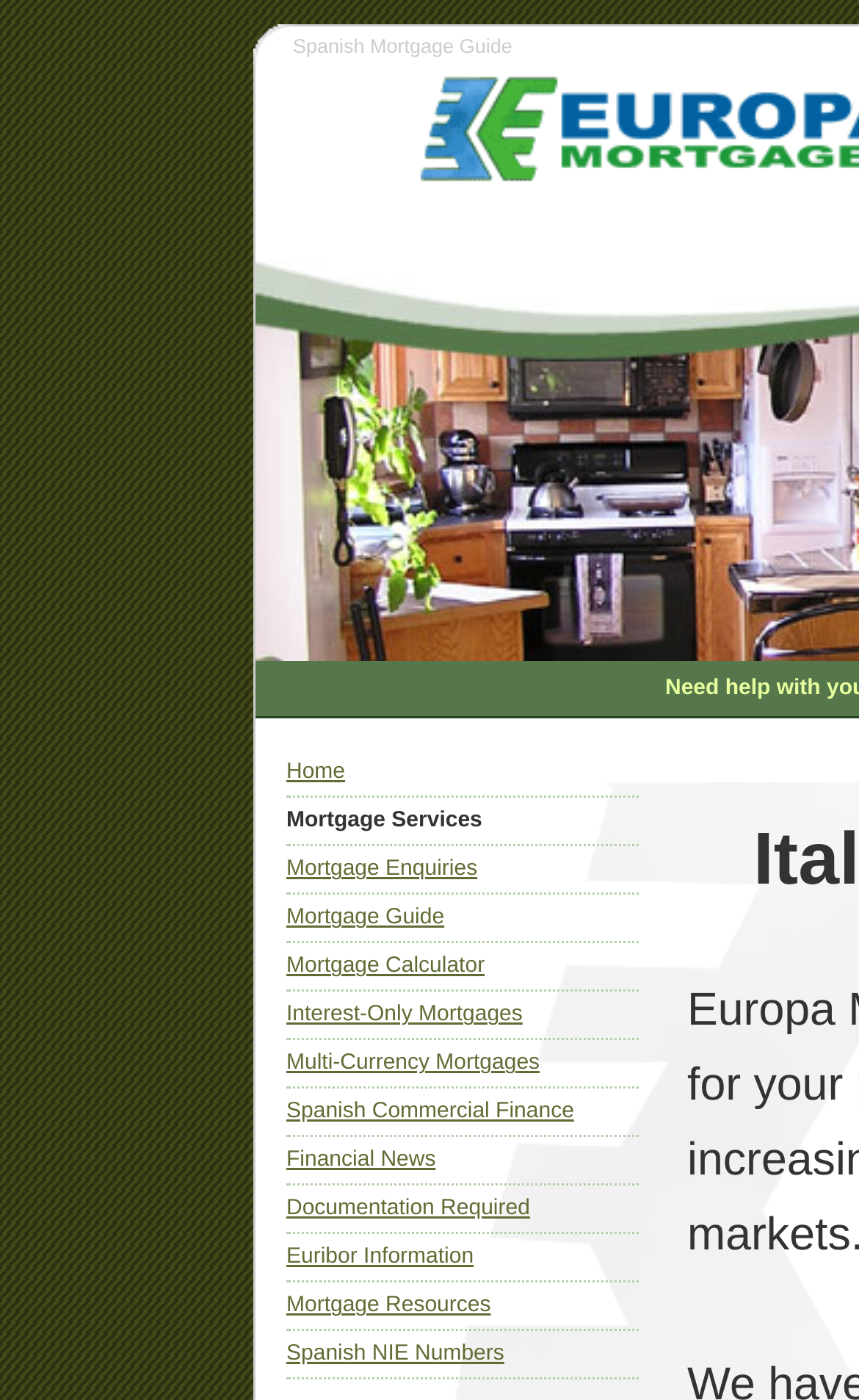Provide a short, one-word or phrase answer to the question below:
What is the purpose of the webpage?

To provide information about Spanish mortgages